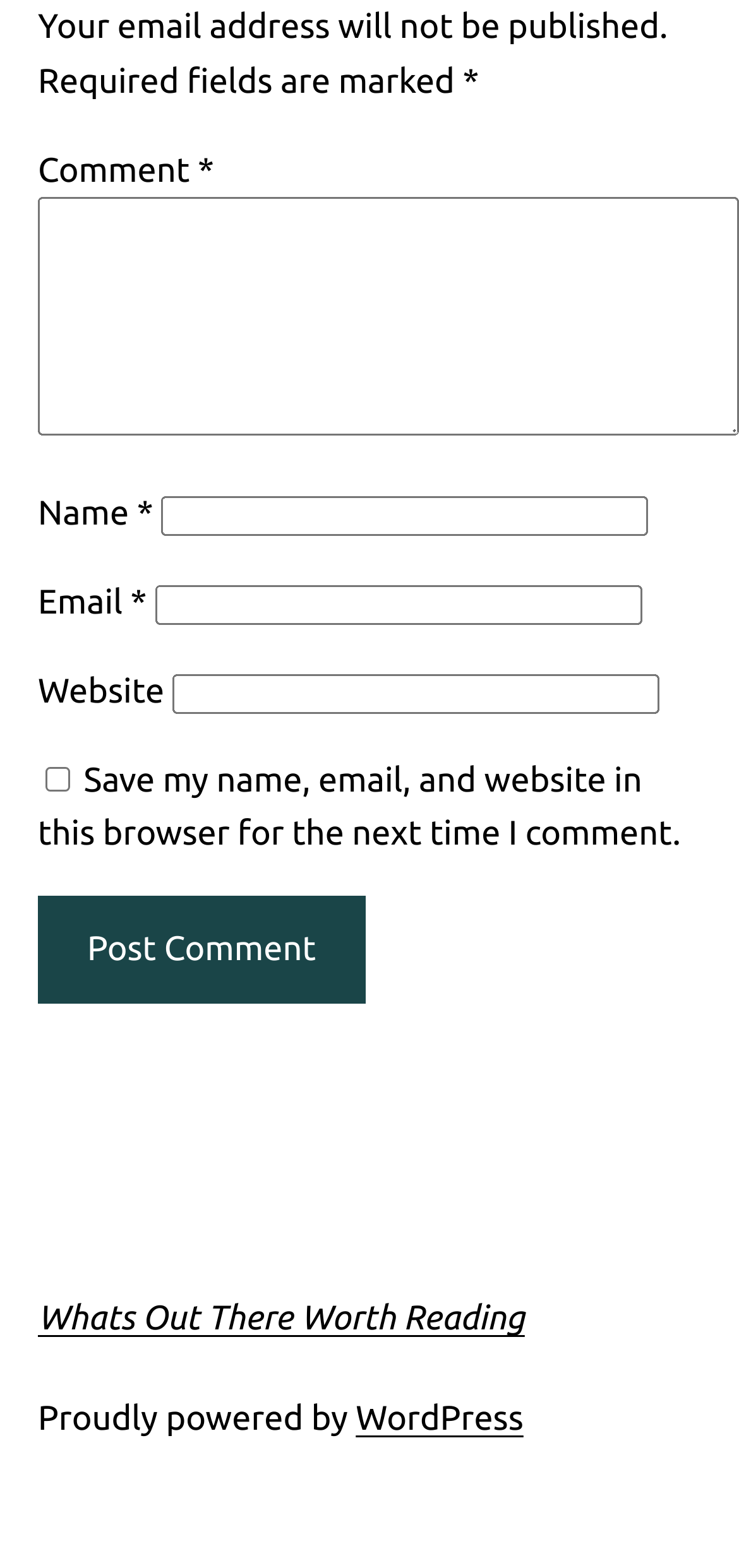From the details in the image, provide a thorough response to the question: What is the purpose of the checkbox?

The checkbox is used to save the commenter's name, email, and website in the browser for the next time they comment, as indicated by the checkbox element's description.